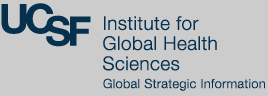Respond with a single word or phrase for the following question: 
Which university does the Institute for Global Health Sciences belong to?

University of California, San Francisco (UCSF)